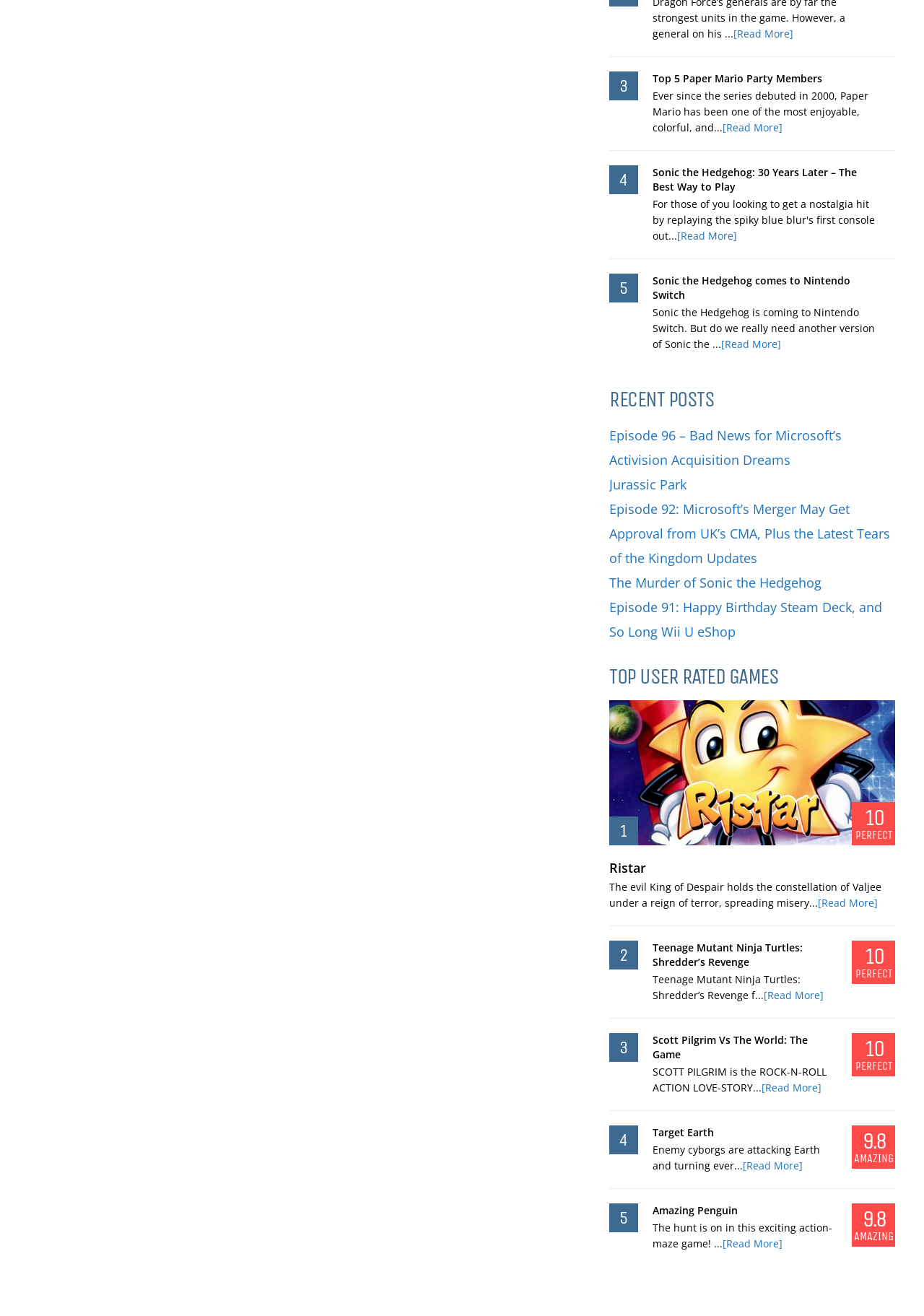Point out the bounding box coordinates of the section to click in order to follow this instruction: "Read more about Top 5 Paper Mario Party Members".

[0.706, 0.054, 0.89, 0.065]